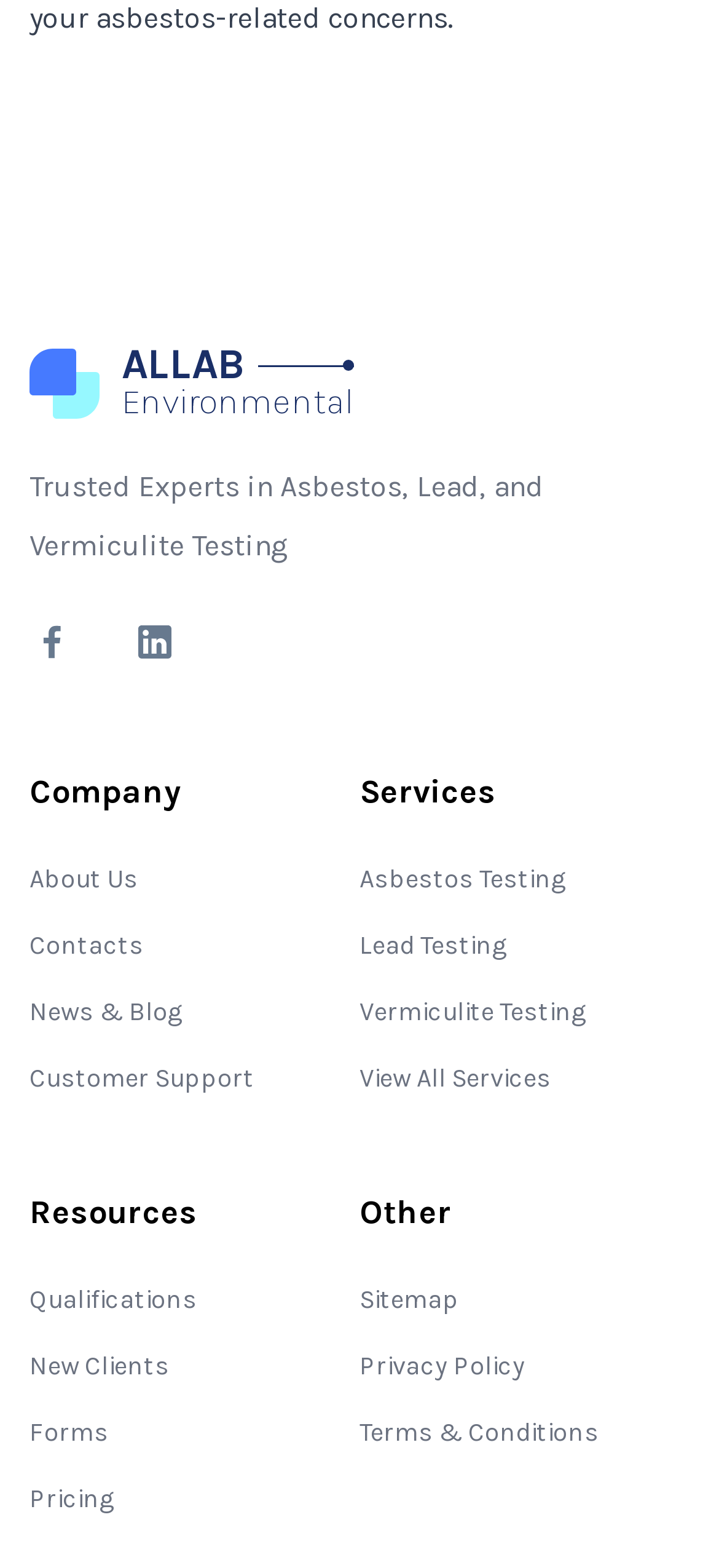Pinpoint the bounding box coordinates of the area that should be clicked to complete the following instruction: "Learn about asbestos testing". The coordinates must be given as four float numbers between 0 and 1, i.e., [left, top, right, bottom].

[0.5, 0.551, 0.787, 0.571]